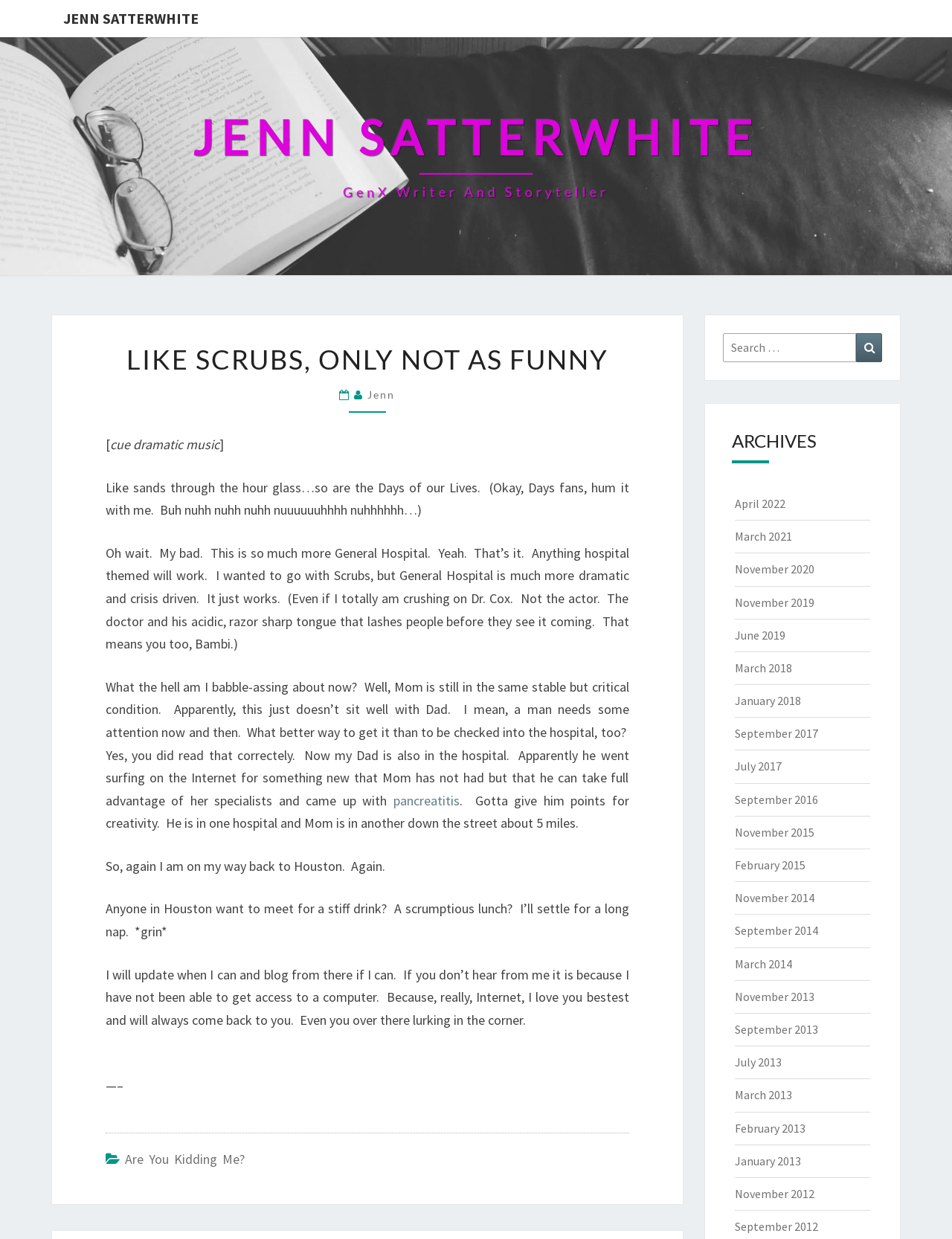Specify the bounding box coordinates of the element's area that should be clicked to execute the given instruction: "View archives from April 2022". The coordinates should be four float numbers between 0 and 1, i.e., [left, top, right, bottom].

[0.771, 0.4, 0.825, 0.412]